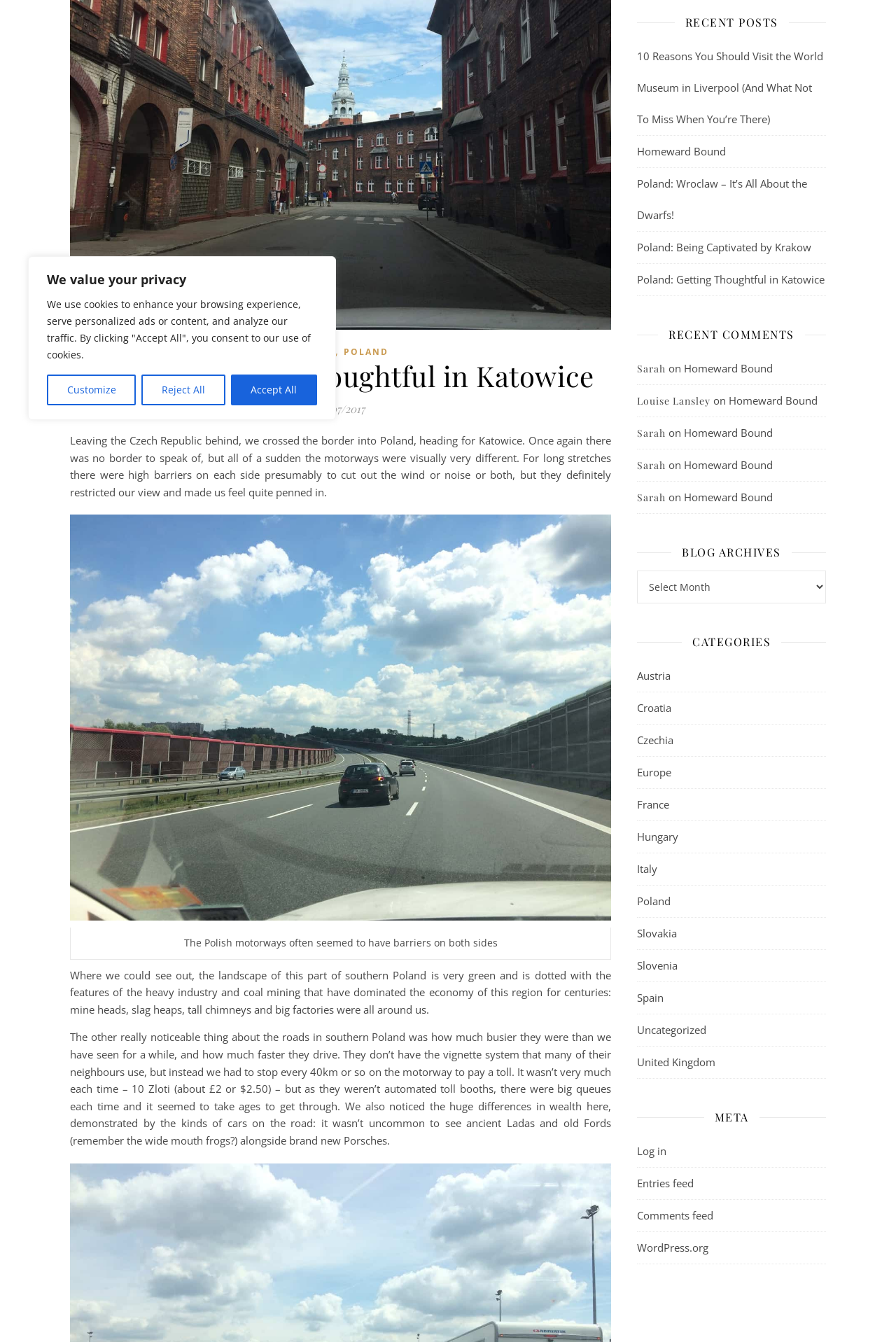Specify the bounding box coordinates (top-left x, top-left y, bottom-right x, bottom-right y) of the UI element in the screenshot that matches this description: Poland: Getting Thoughtful in Katowice

[0.711, 0.203, 0.92, 0.213]